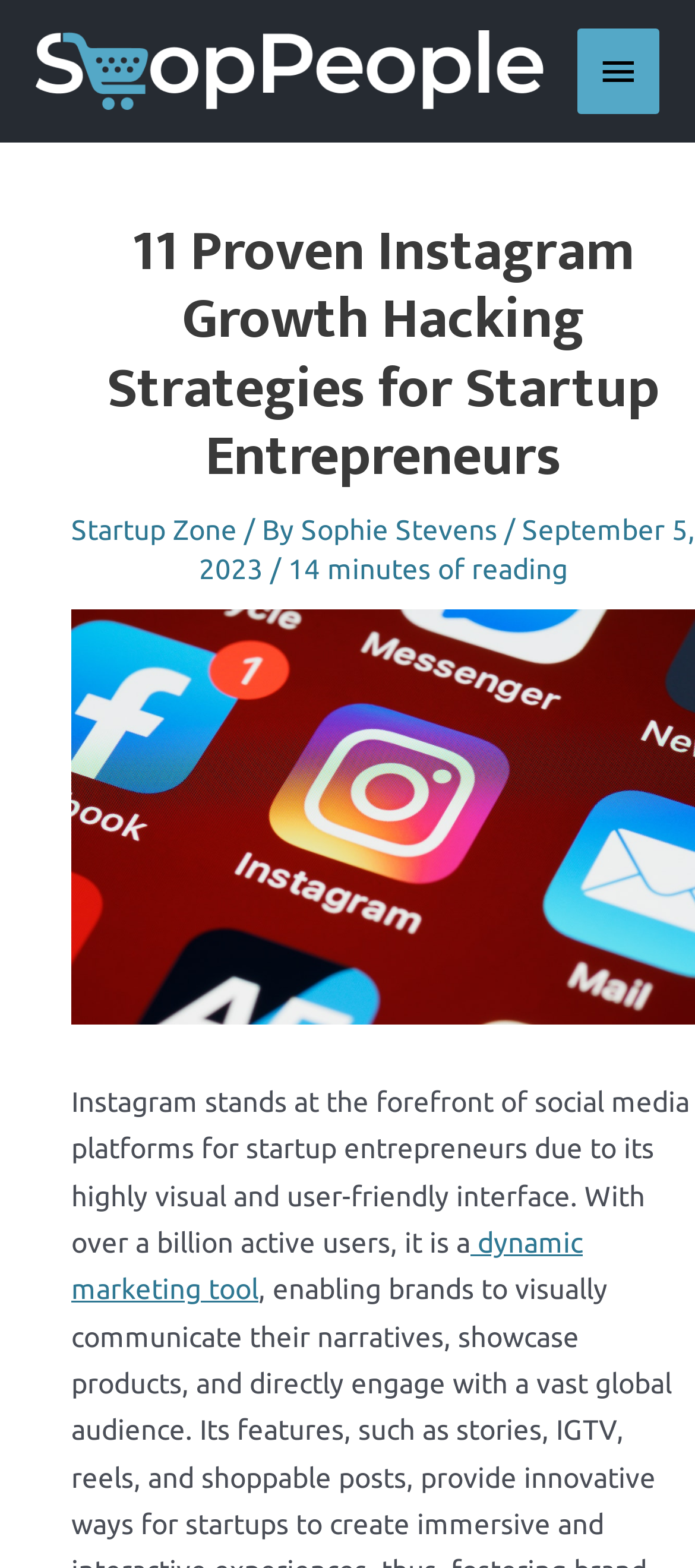What is the principal heading displayed on the webpage?

11 Proven Instagram Growth Hacking Strategies for Startup Entrepreneurs